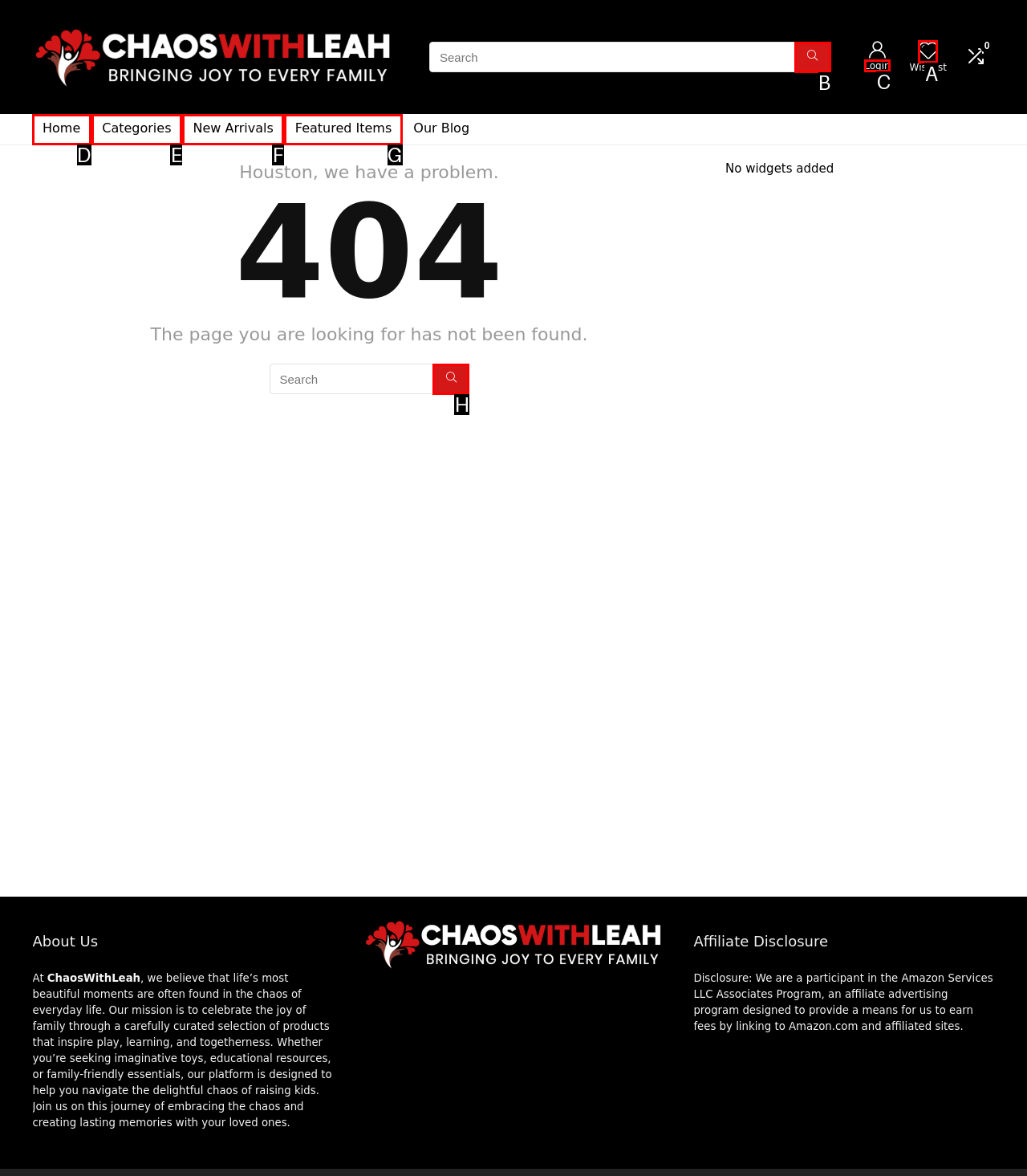Tell me the letter of the correct UI element to click for this instruction: Login. Answer with the letter only.

C